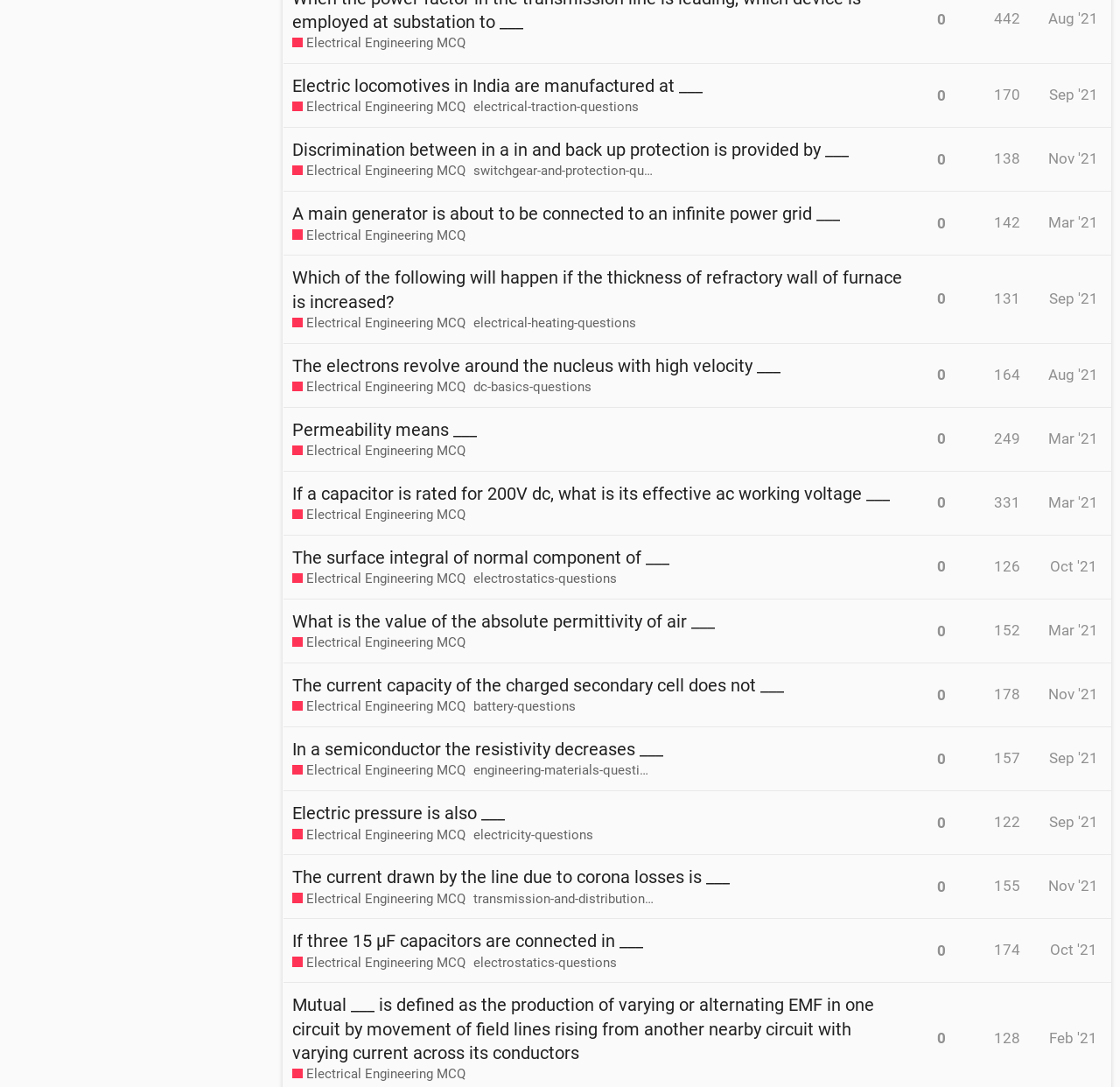When was the topic 'The electrons revolve around the nucleus with high velocity ___' viewed 164 times?
Please answer using one word or phrase, based on the screenshot.

Aug '21